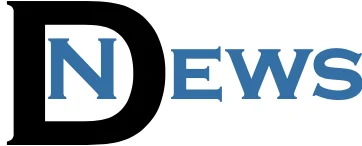Illustrate the image with a detailed caption.

The image displays the logo of "D News," featuring a bold black letter 'D' followed by the word 'News' in a striking blue font. This logo serves as a visual representation for the media outlet, which emphasizes its focus on delivering news and updates, notably in the context of political and international affairs. The logo's design is modern and engaging, reflecting the outlet's dynamic approach to journalism, particularly relevant to topics such as U.S. diplomatic activities, including Assistant Secretary Kritenbrink’s recent travel to Indonesia and Malaysia.